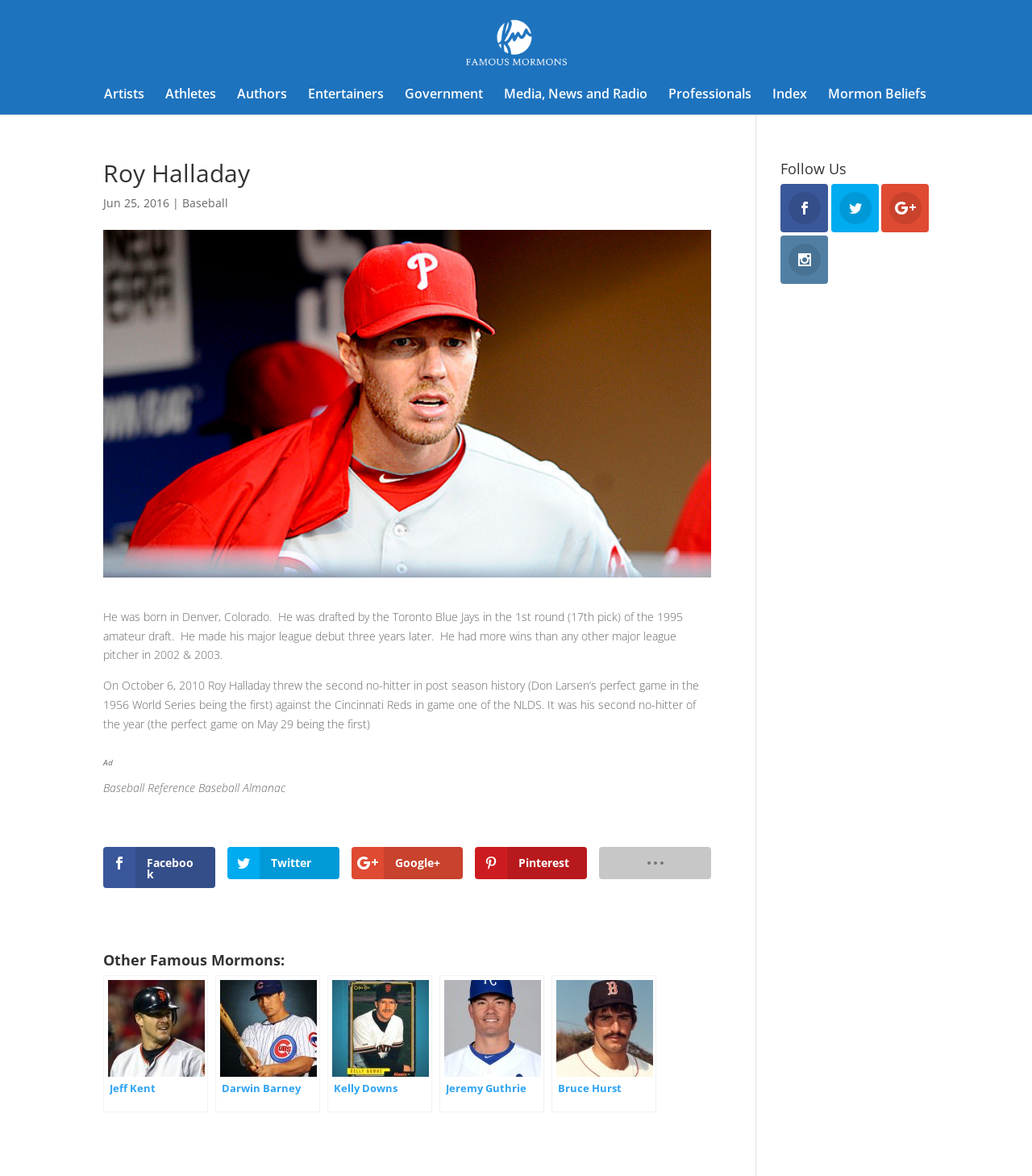Please identify the bounding box coordinates of the element I should click to complete this instruction: 'View the 'Recommended content''. The coordinates should be given as four float numbers between 0 and 1, like this: [left, top, right, bottom].

None